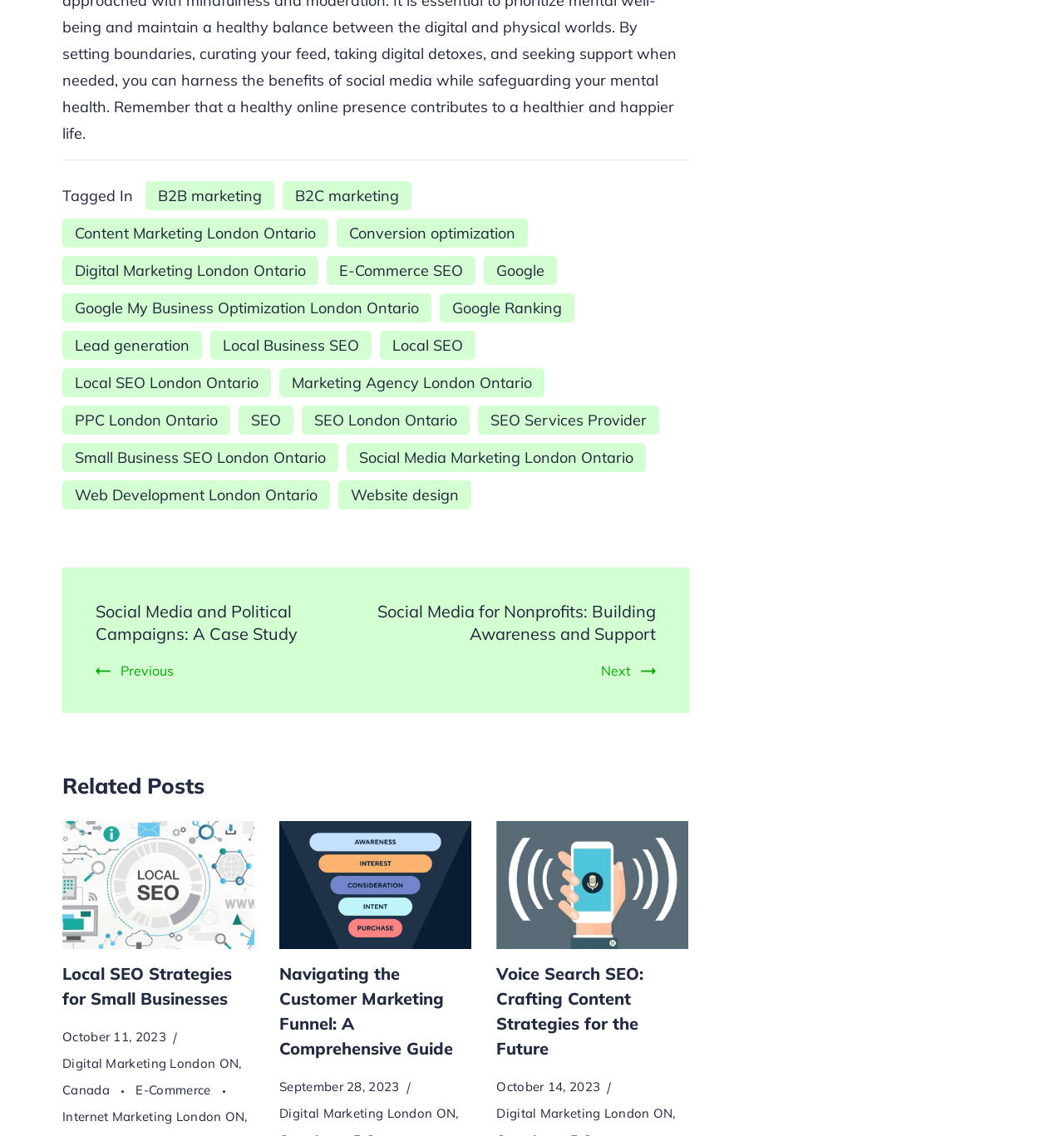How many links are there under the 'Related Posts' section?
Answer with a single word or phrase by referring to the visual content.

3